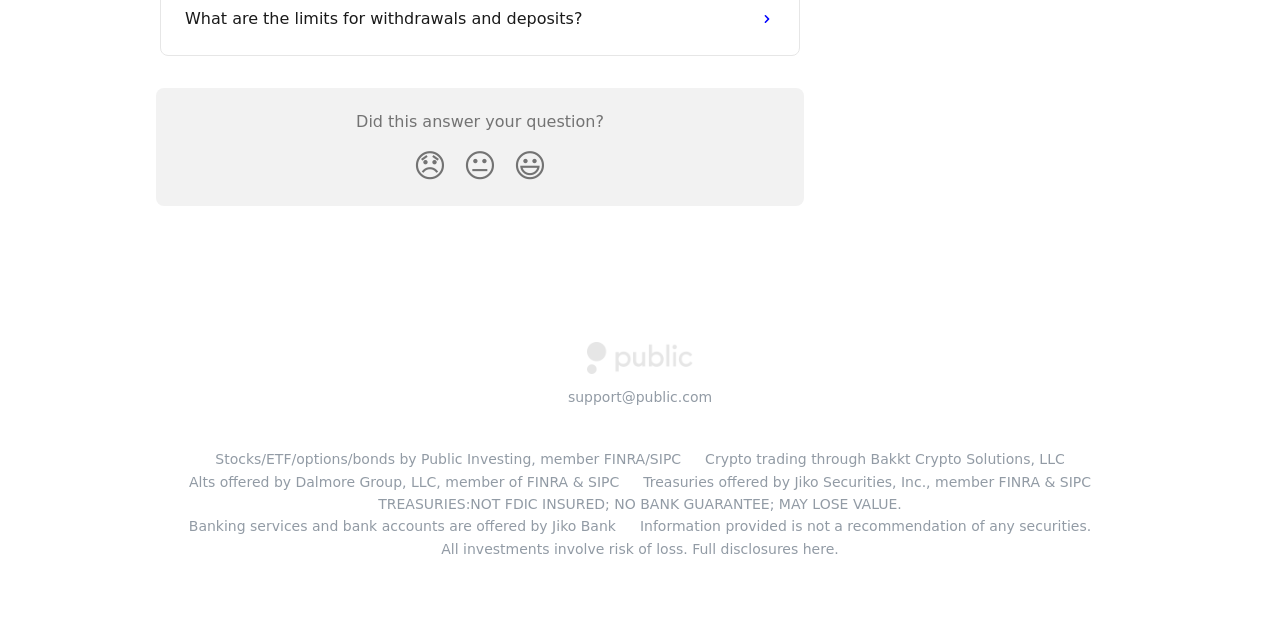Please determine the bounding box coordinates of the element to click on in order to accomplish the following task: "Post a comment". Ensure the coordinates are four float numbers ranging from 0 to 1, i.e., [left, top, right, bottom].

None